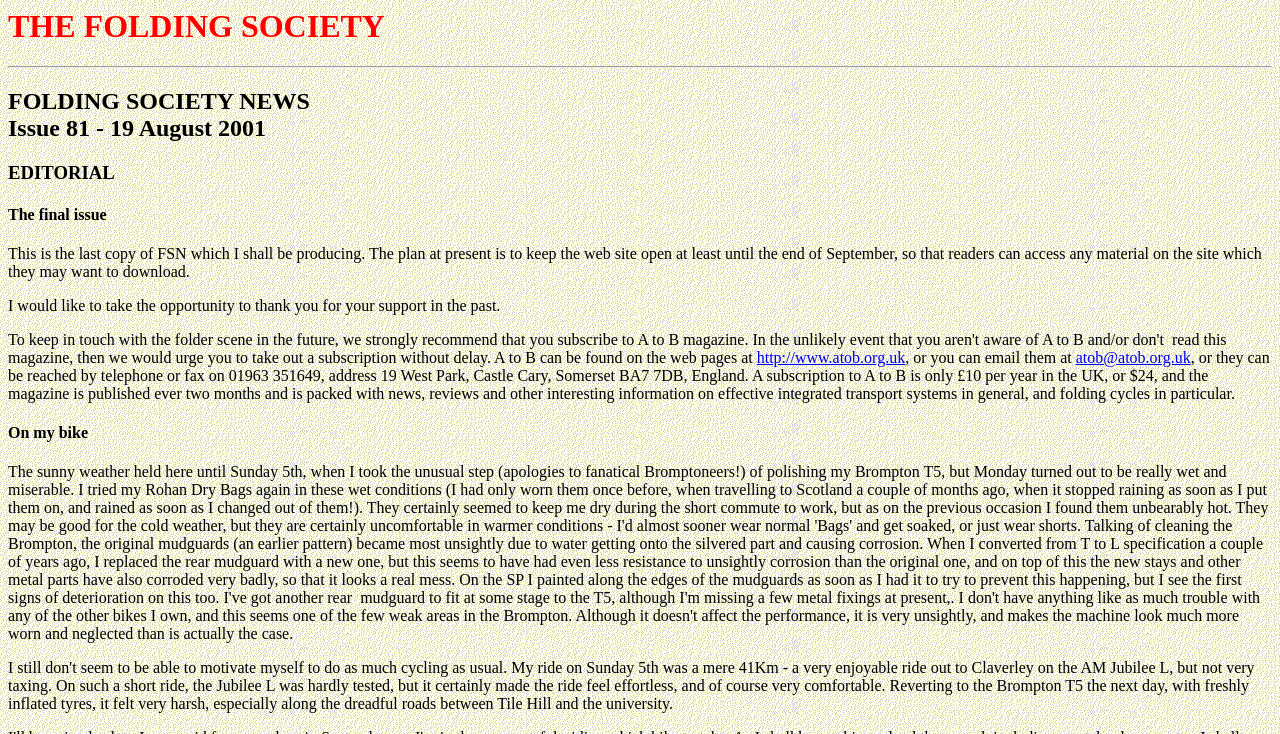What is the editor's message about?
Give a comprehensive and detailed explanation for the question.

The editor's message can be found in the StaticText element, which reads 'This is the last copy of FSN which I shall be producing...'. The message is about the final issue of the Folding Society News.